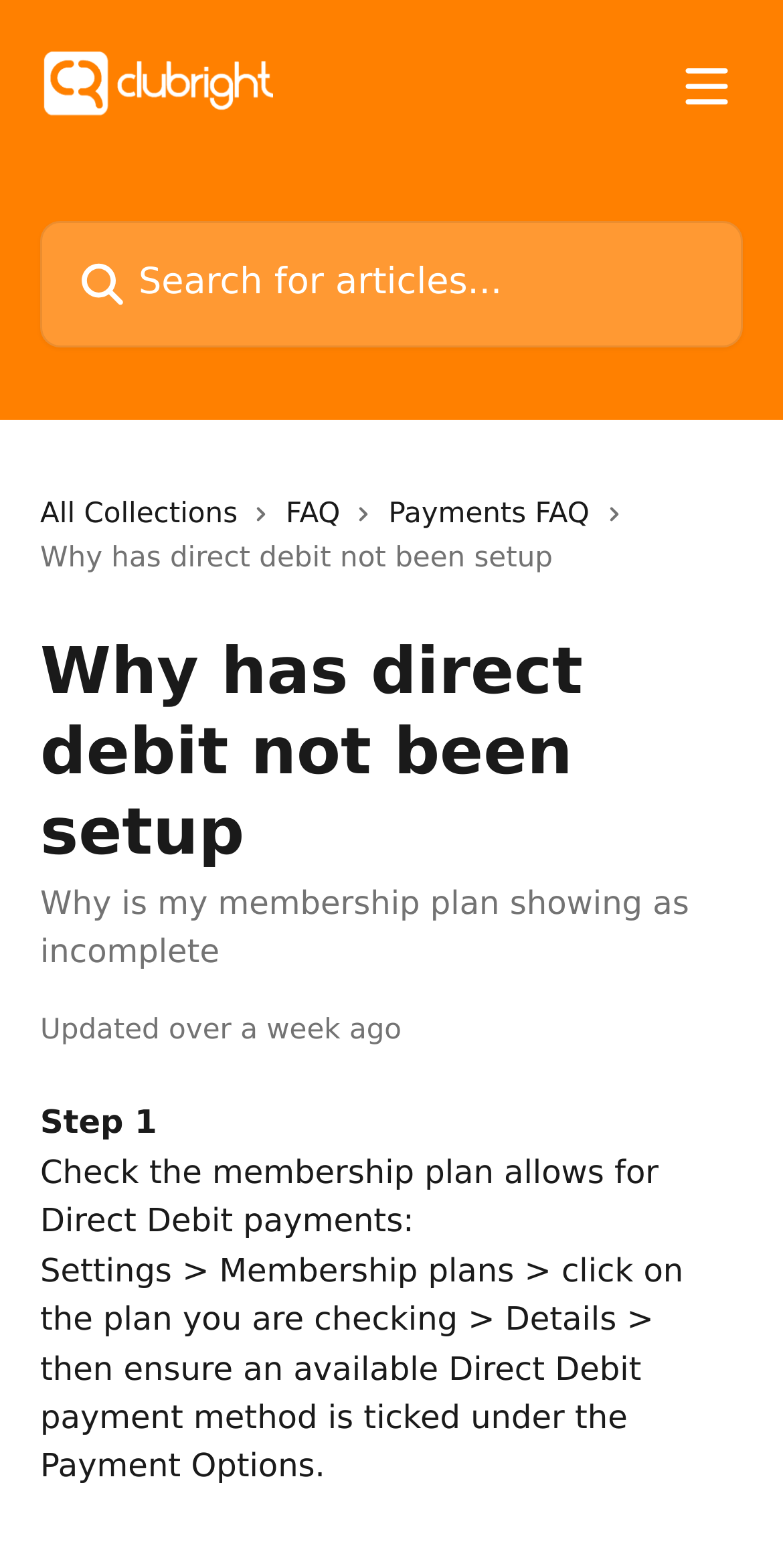Provide a short answer to the following question with just one word or phrase: How many links are in the top navigation menu?

3